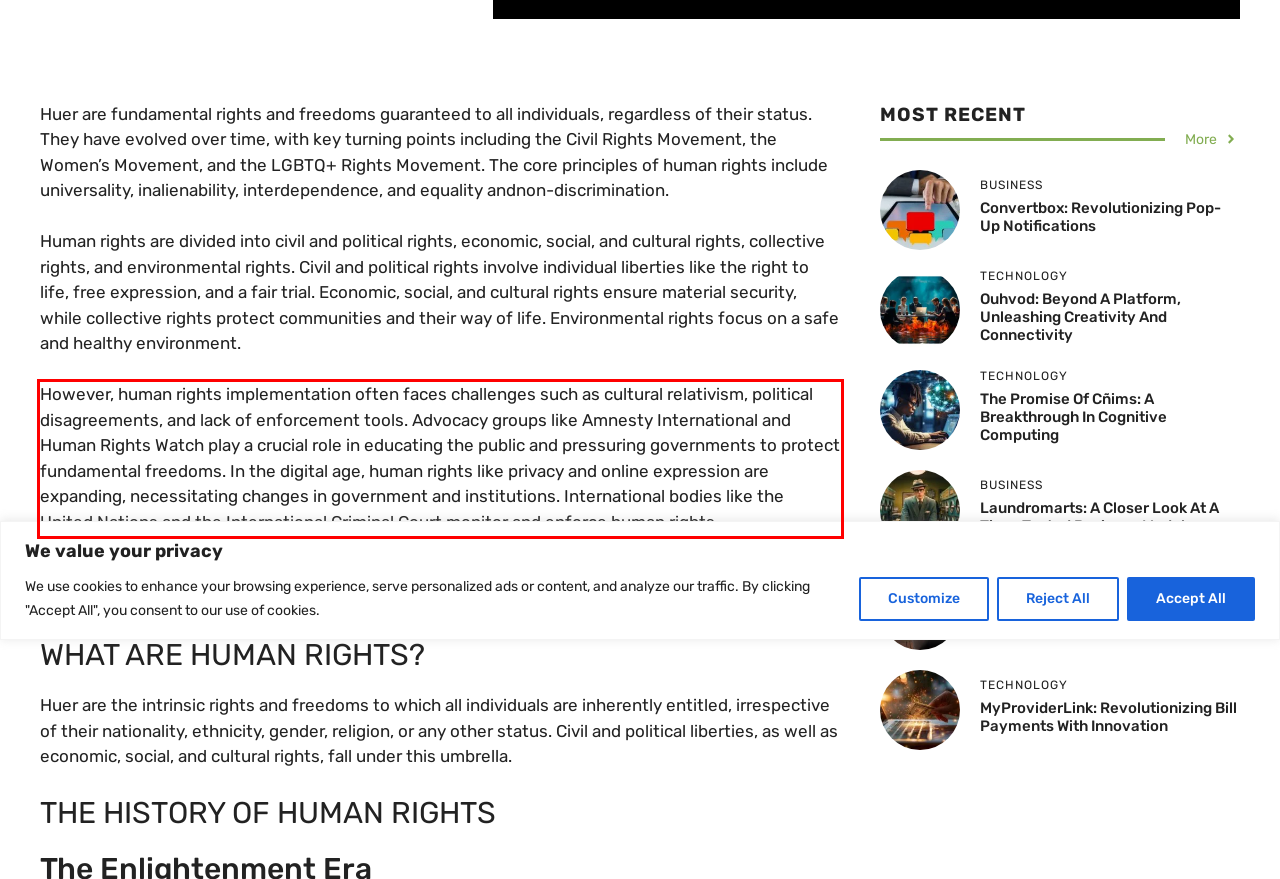Given the screenshot of a webpage, identify the red rectangle bounding box and recognize the text content inside it, generating the extracted text.

However, human rights implementation often faces challenges such as cultural relativism, political disagreements, and lack of enforcement tools. Advocacy groups like Amnesty International and Human Rights Watch play a crucial role in educating the public and pressuring governments to protect fundamental freedoms. In the digital age, human rights like privacy and online expression are expanding, necessitating changes in government and institutions. International bodies like the United Nations and the International Criminal Court monitor and enforce human rights.